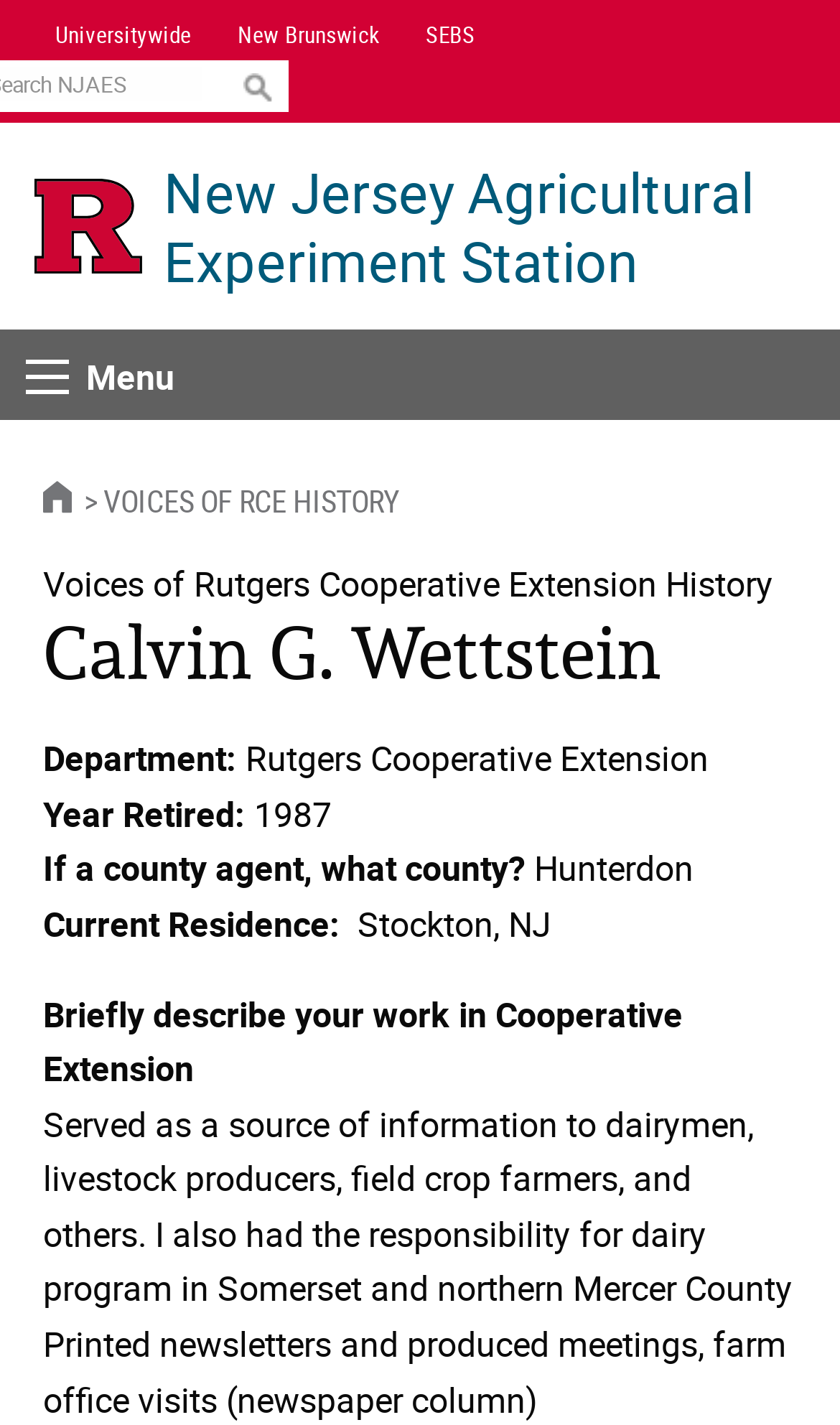Identify the headline of the webpage and generate its text content.

Calvin G. Wettstein